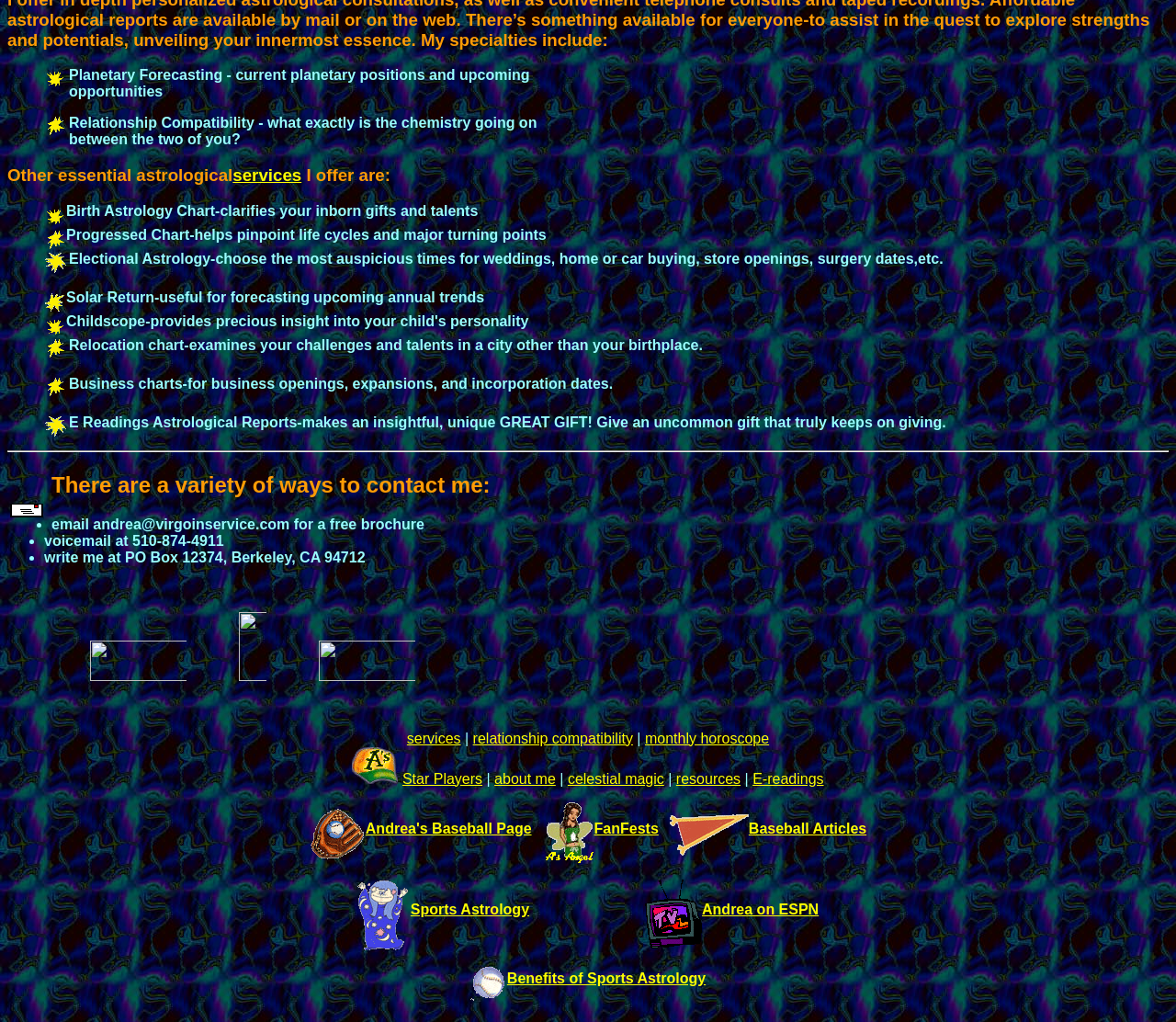Locate the bounding box coordinates of the region to be clicked to comply with the following instruction: "Contact Andrea via email". The coordinates must be four float numbers between 0 and 1, in the form [left, top, right, bottom].

[0.044, 0.505, 0.361, 0.52]